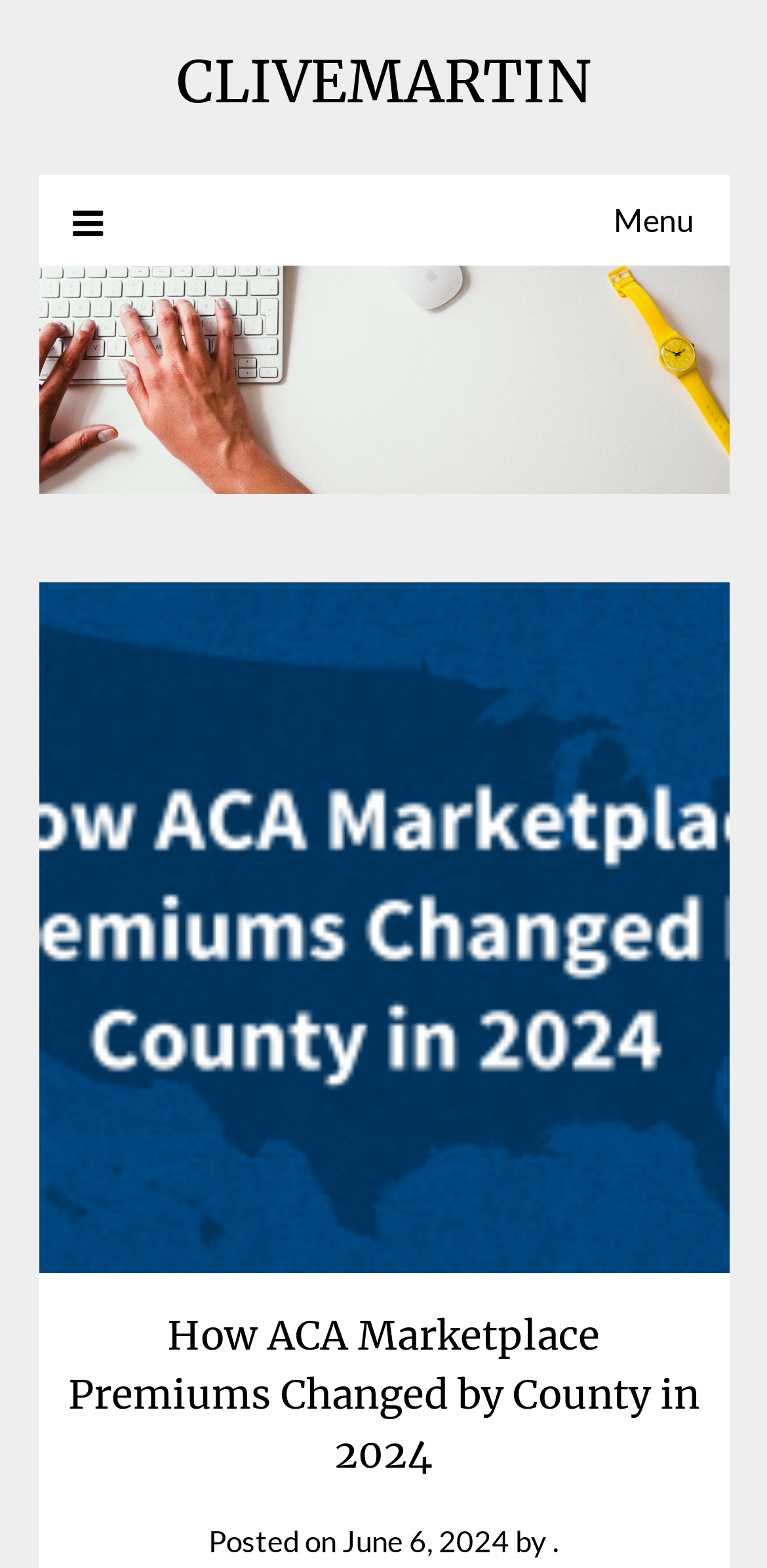What is the topic of the article?
Please provide a single word or phrase based on the screenshot.

ACA Marketplace Premiums